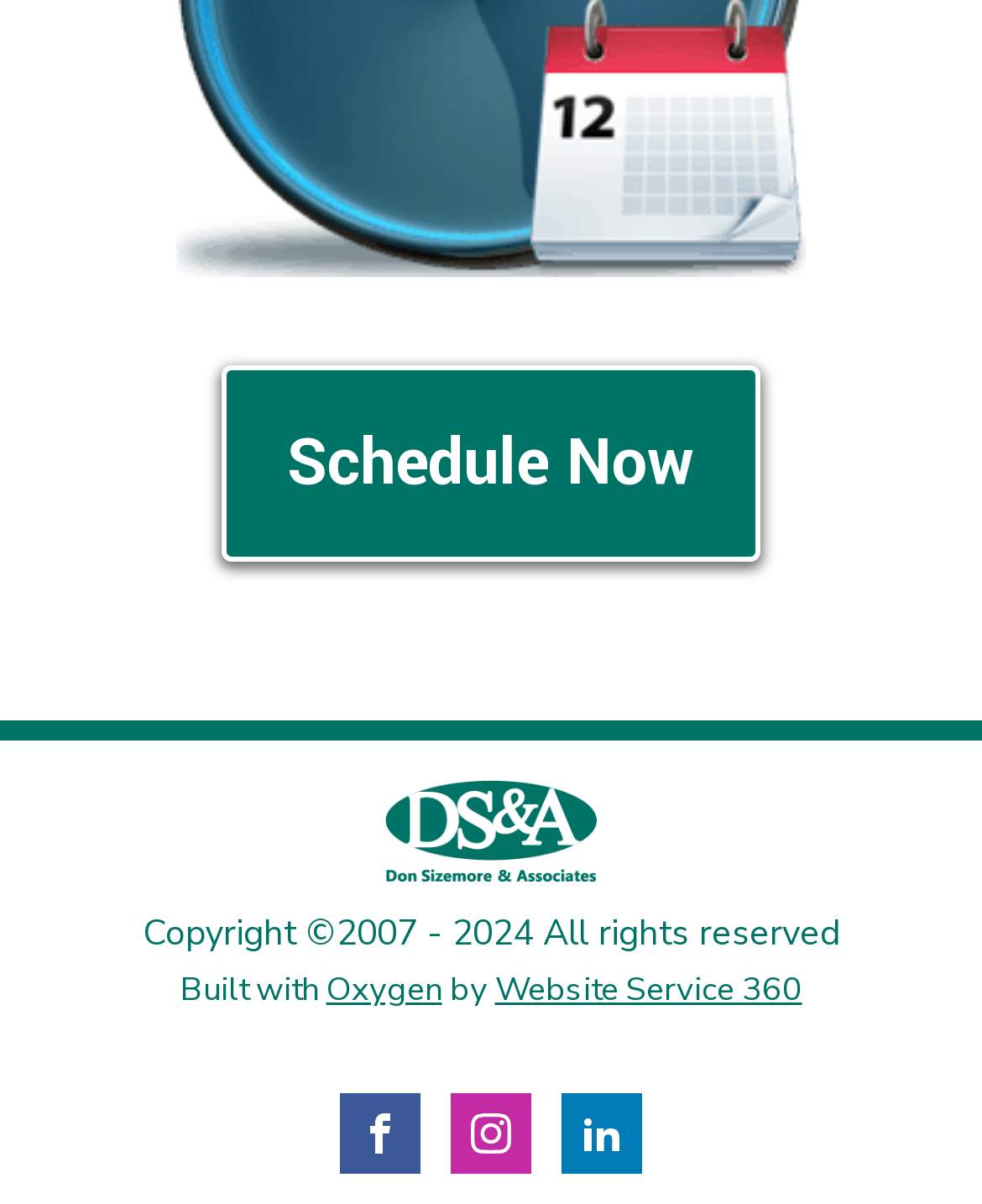Determine the bounding box for the UI element as described: "Schedule Now". The coordinates should be represented as four float numbers between 0 and 1, formatted as [left, top, right, bottom].

[0.226, 0.302, 0.774, 0.467]